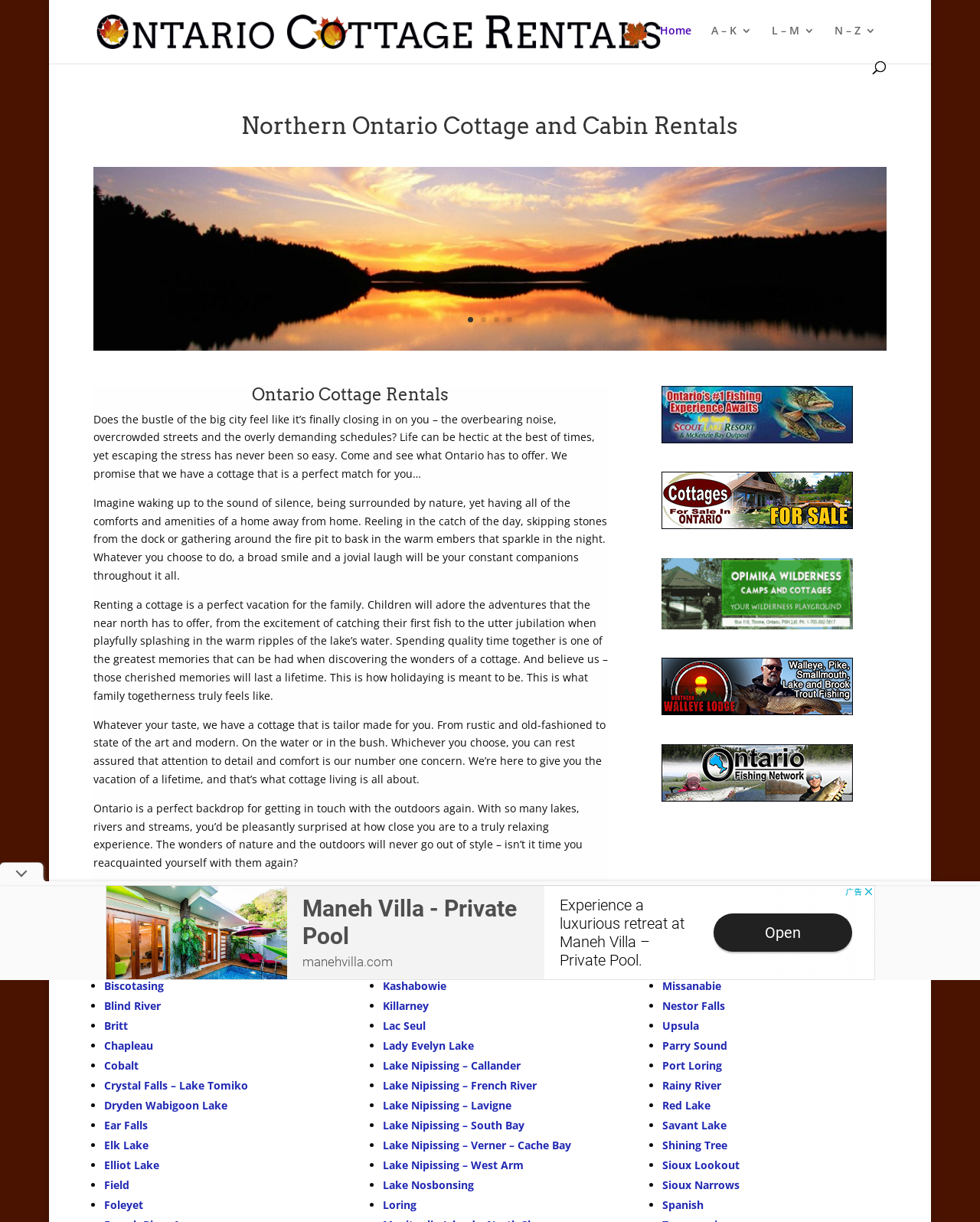Find and generate the main title of the webpage.

Northern Ontario Cottage and Cabin Rentals